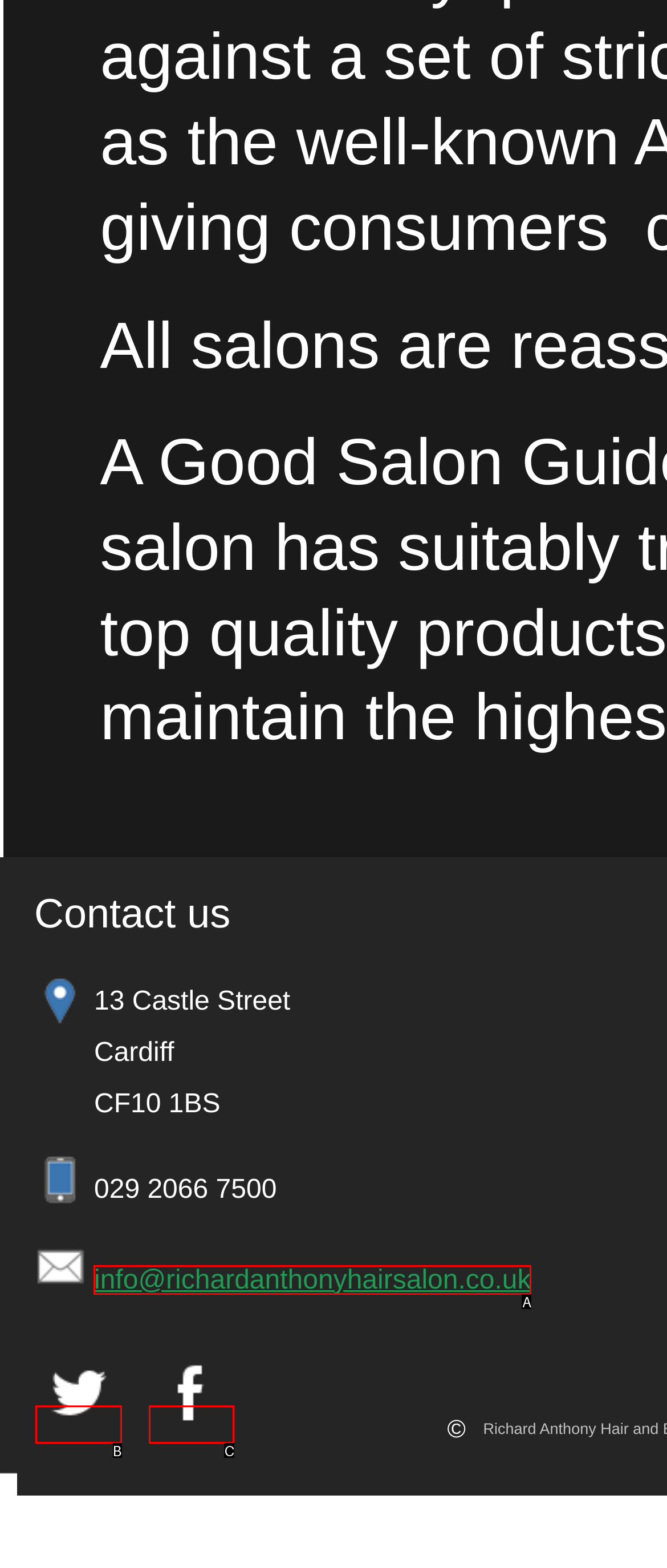From the given options, choose the HTML element that aligns with the description: info@richardanthonyhairsalon.co.uk. Respond with the letter of the selected element.

A